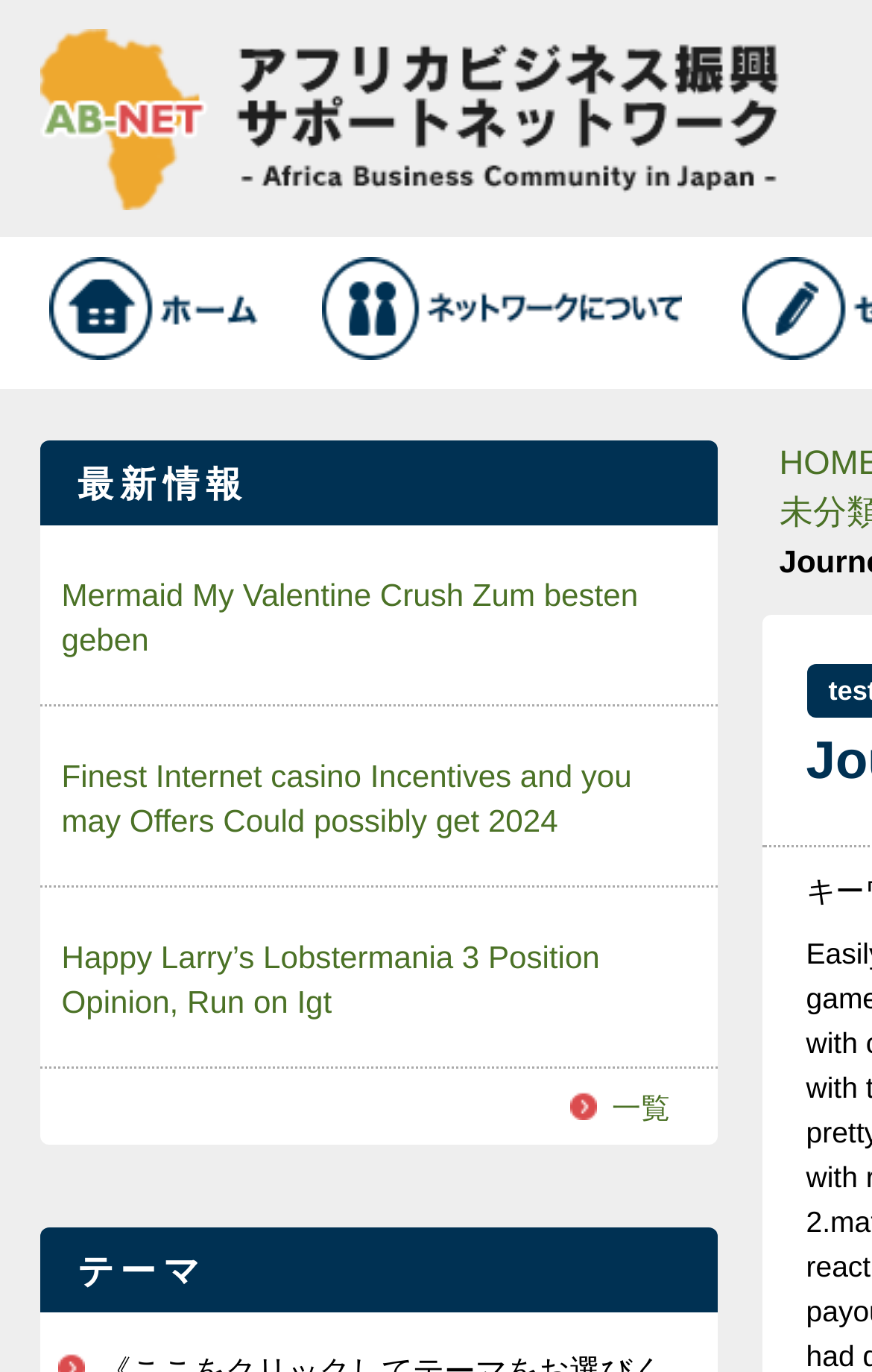Please determine the bounding box coordinates of the element's region to click in order to carry out the following instruction: "Browse the 'テーマ' category". The coordinates should be four float numbers between 0 and 1, i.e., [left, top, right, bottom].

[0.045, 0.895, 0.822, 0.957]